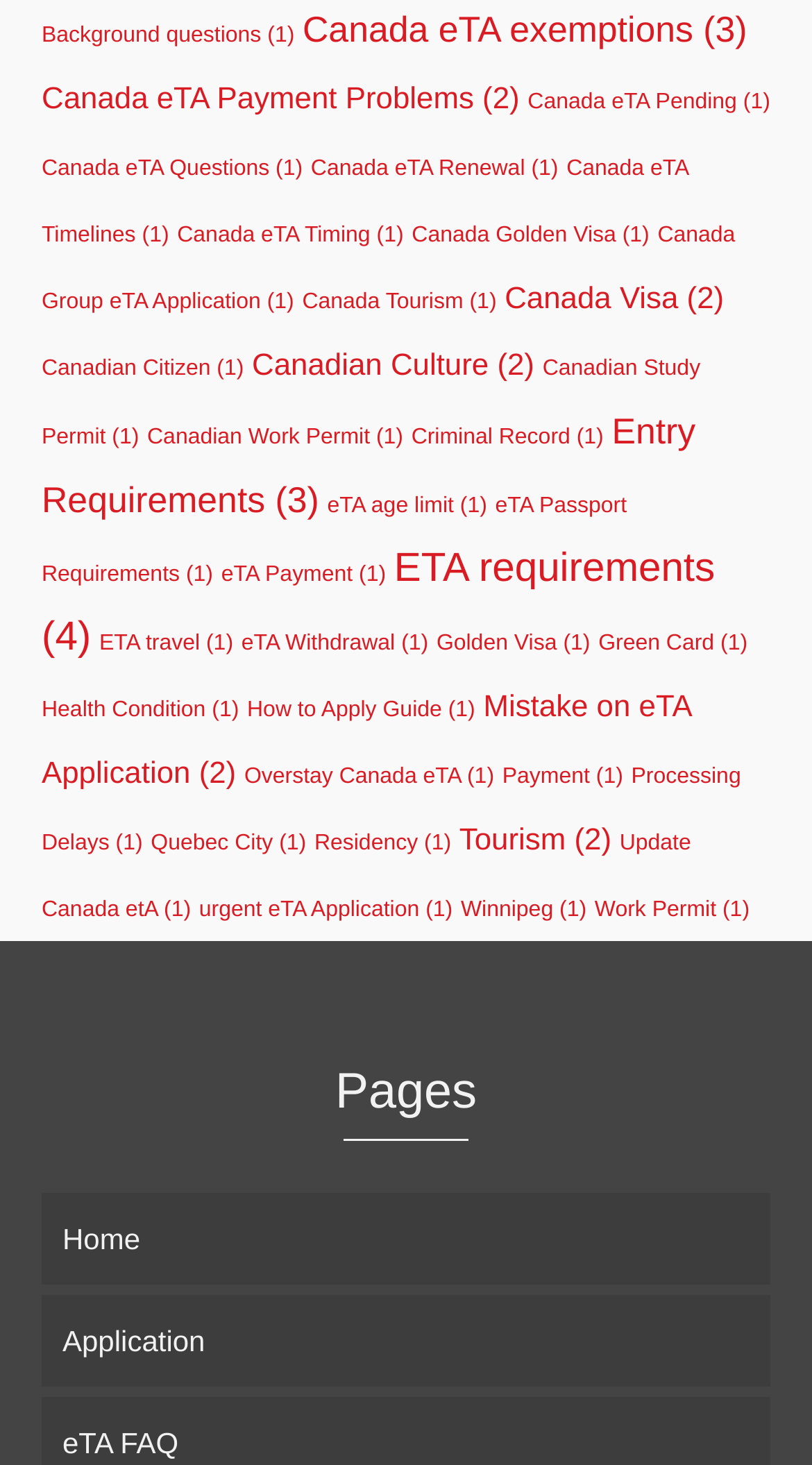Identify the bounding box coordinates for the region to click in order to carry out this instruction: "Read the latest news". Provide the coordinates using four float numbers between 0 and 1, formatted as [left, top, right, bottom].

None